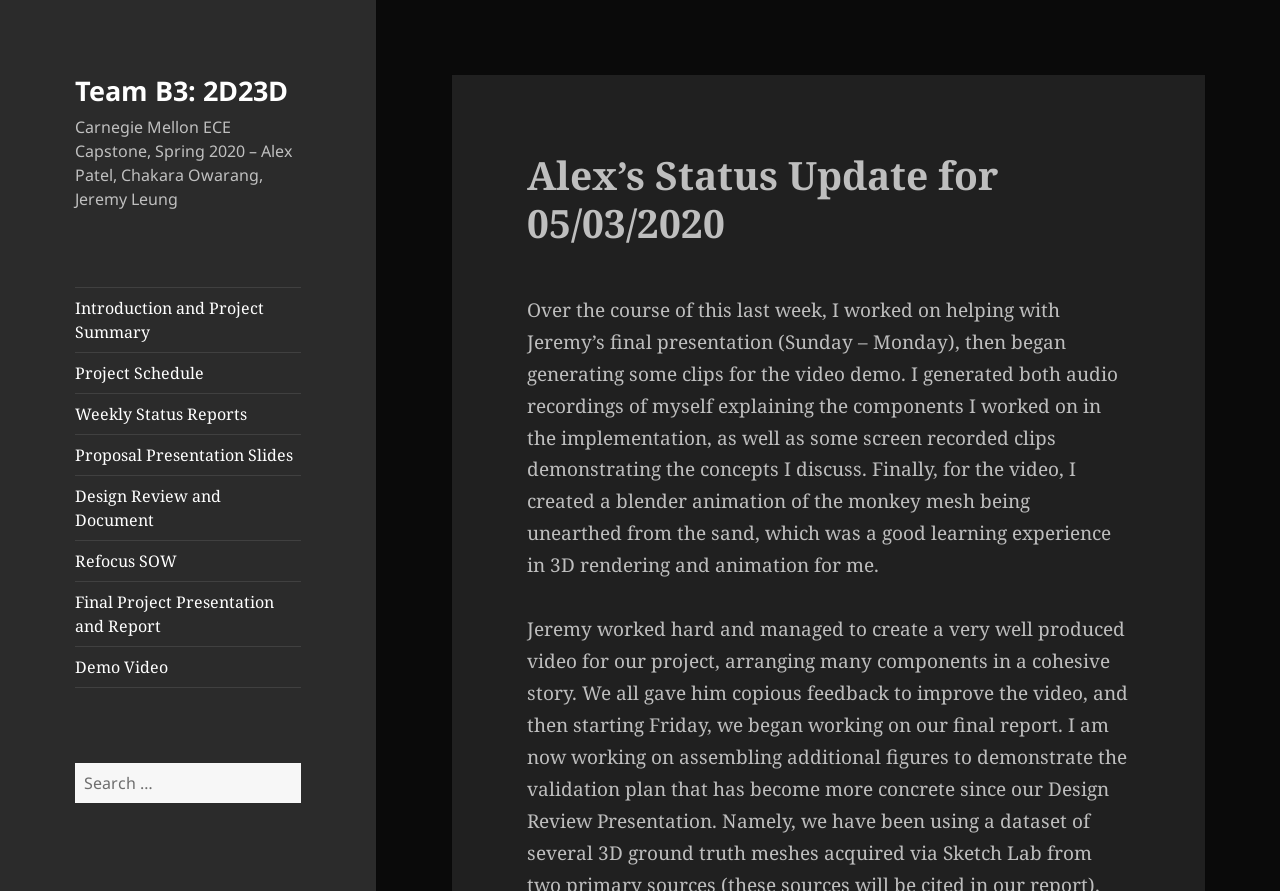Pinpoint the bounding box coordinates of the element you need to click to execute the following instruction: "go to the proposal presentation slides". The bounding box should be represented by four float numbers between 0 and 1, in the format [left, top, right, bottom].

[0.059, 0.488, 0.235, 0.533]